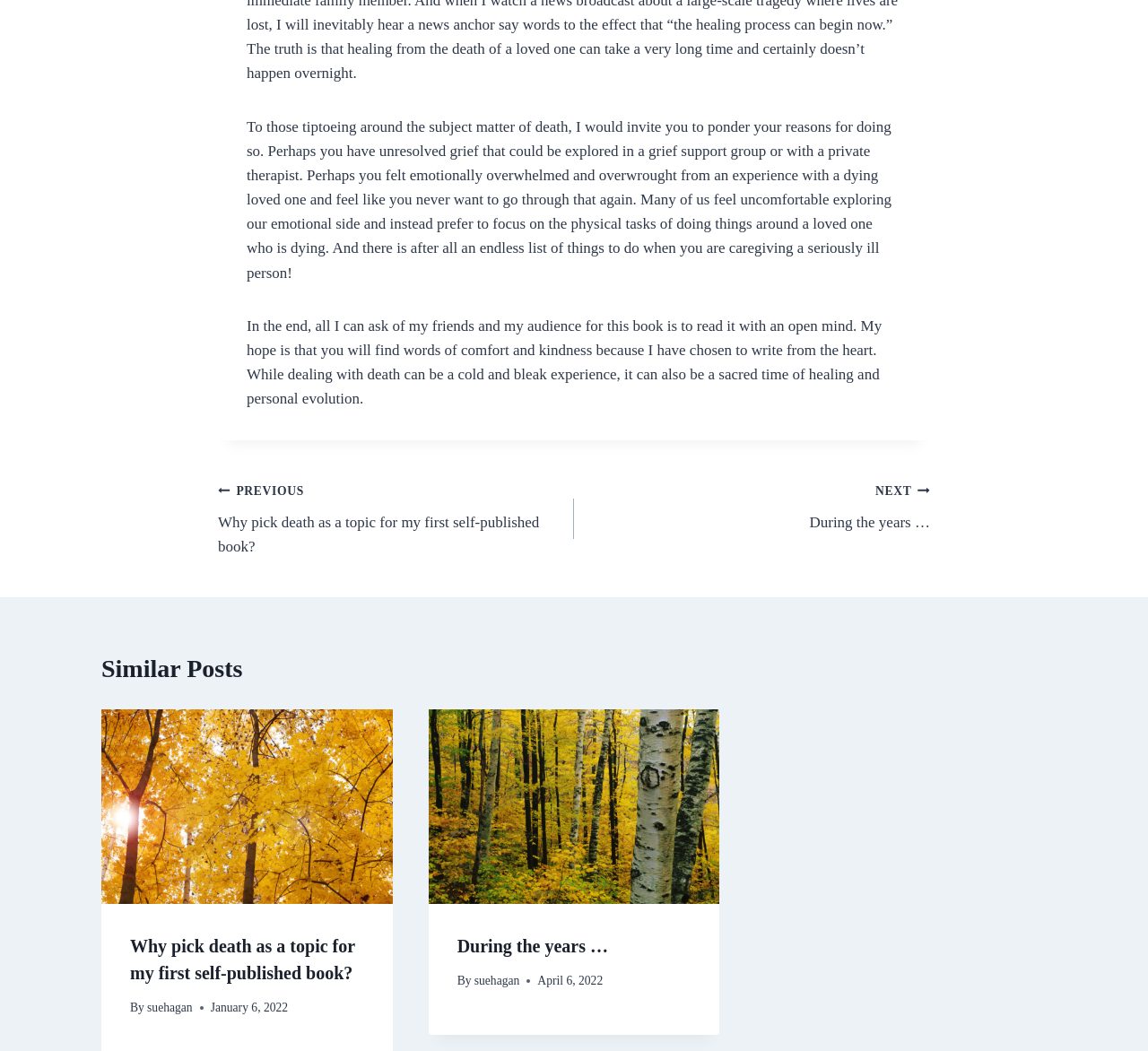Please answer the following question using a single word or phrase: What is the purpose of the navigation section?

To navigate between posts